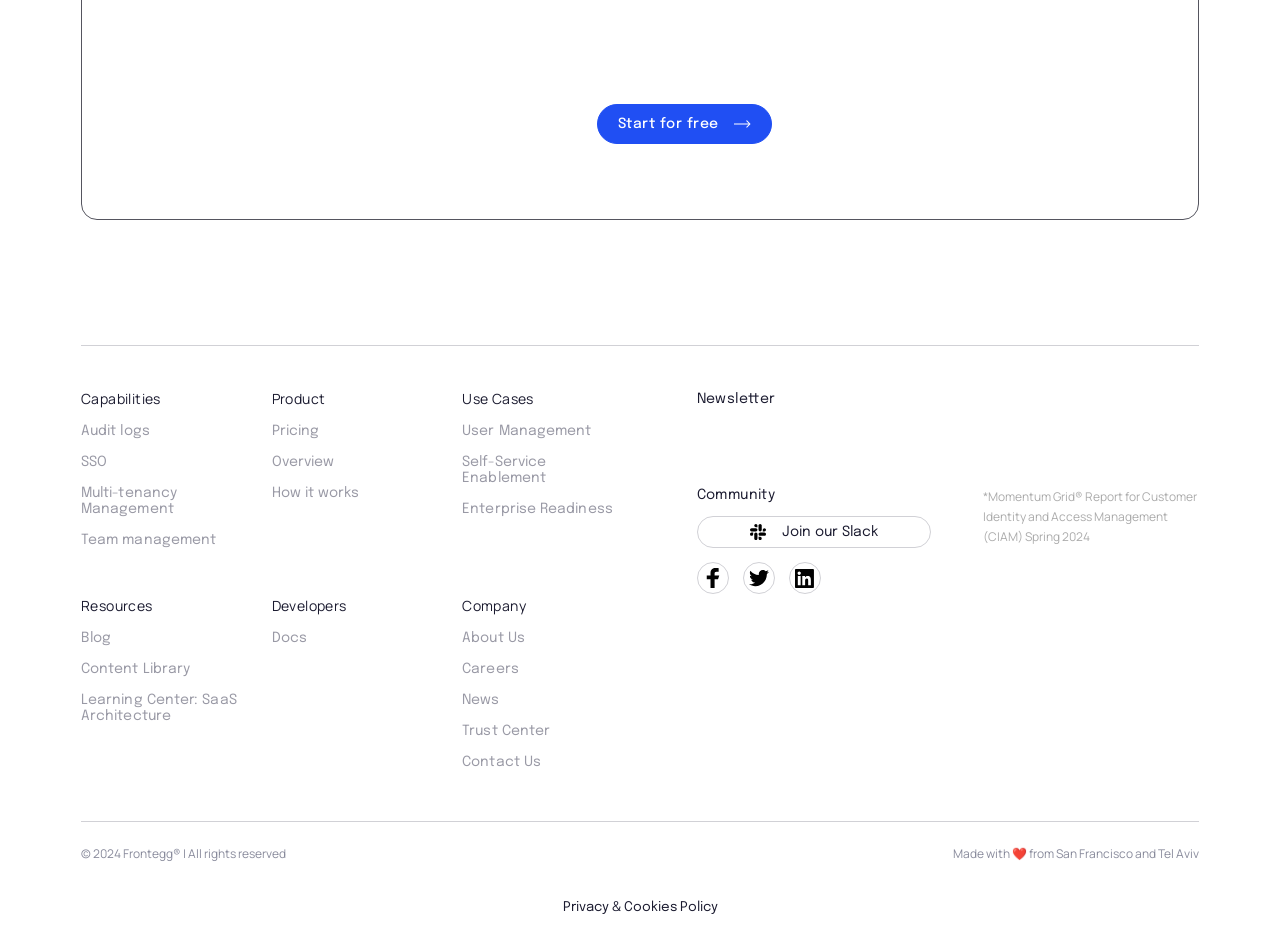Please answer the following question using a single word or phrase: What is the name of the company mentioned on the webpage?

Frontegg